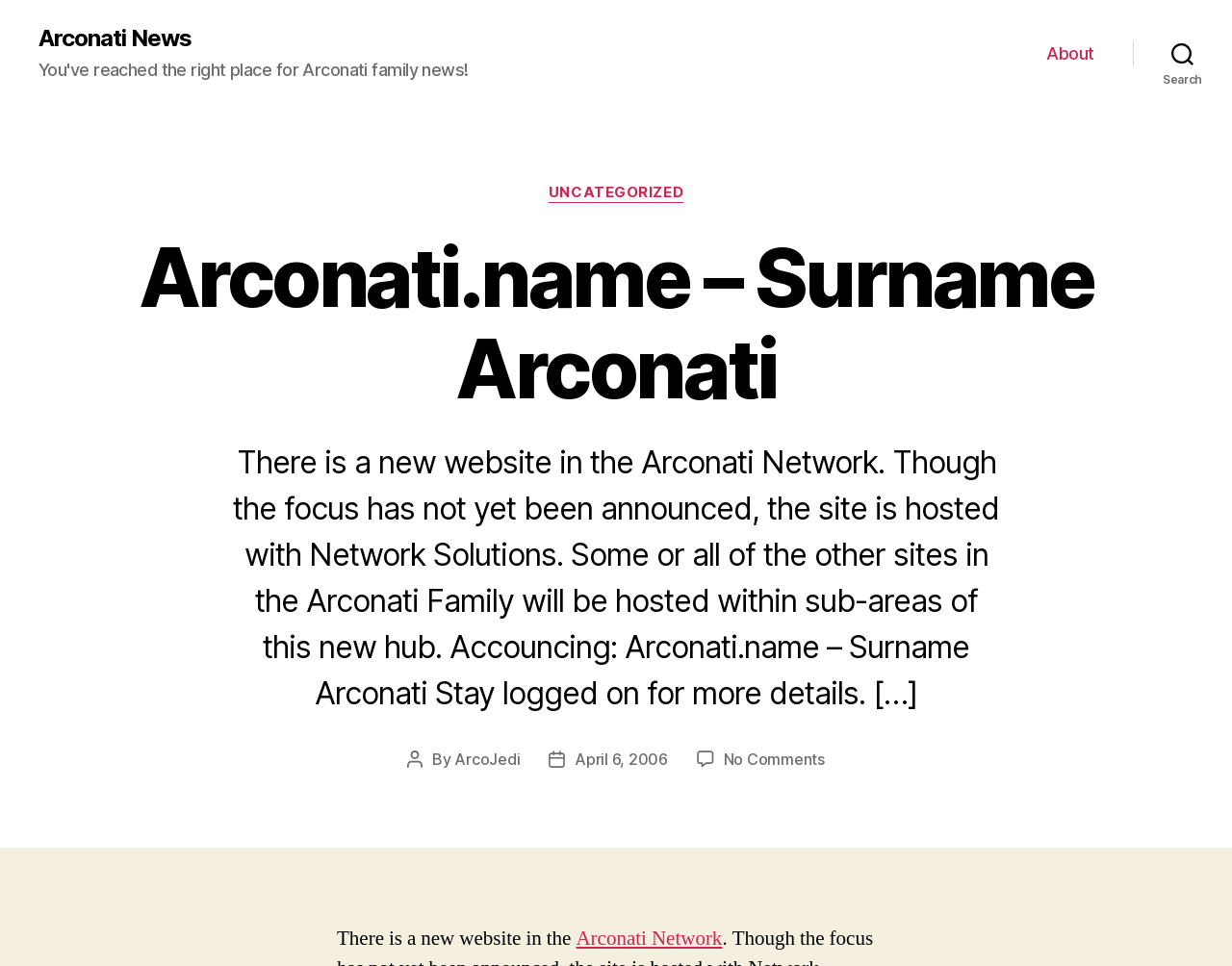Determine the bounding box coordinates of the clickable region to follow the instruction: "go to Arconati News".

[0.031, 0.028, 0.156, 0.052]